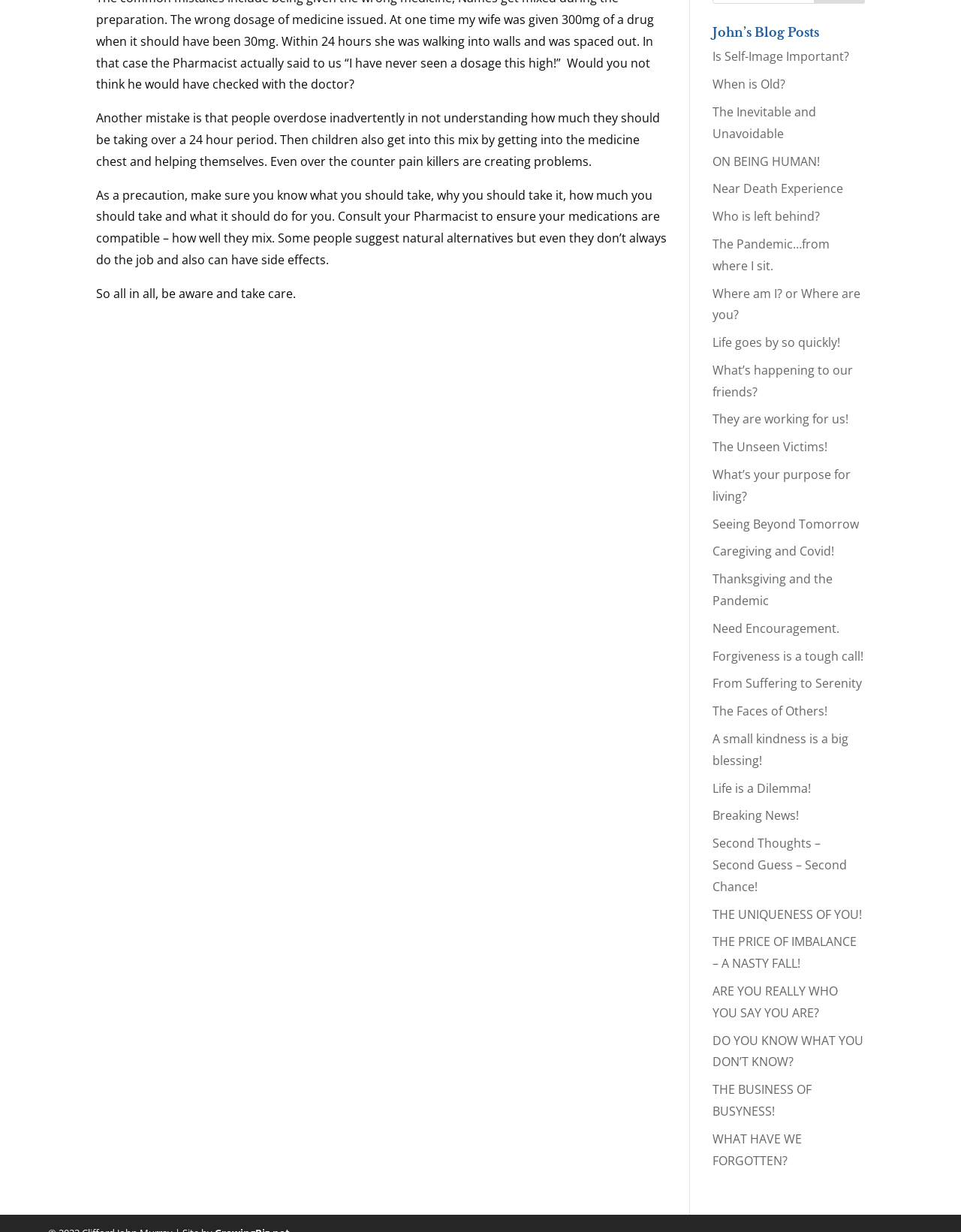Find the coordinates for the bounding box of the element with this description: "Is Self-Image Important?".

[0.741, 0.039, 0.884, 0.053]